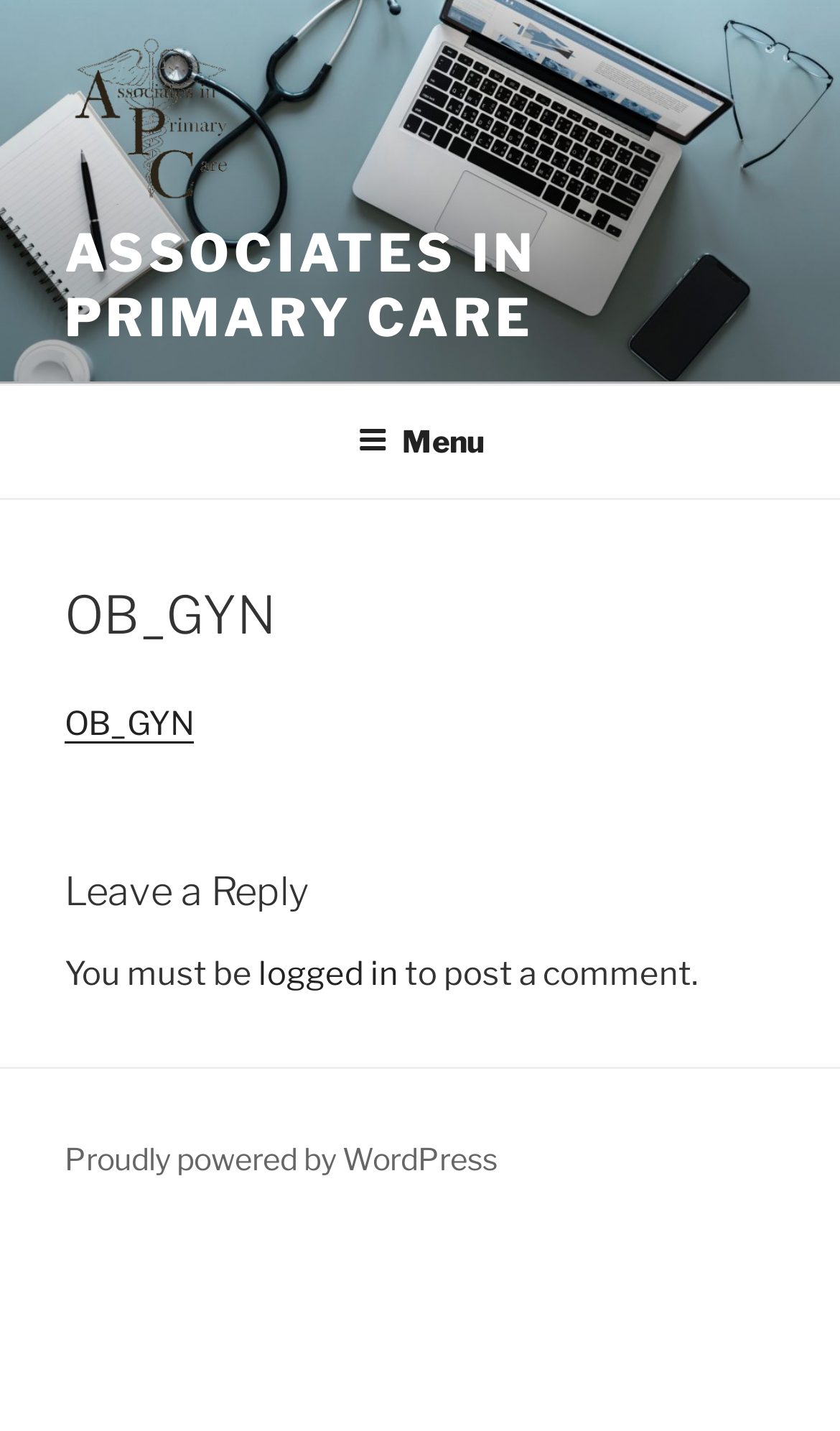Locate the UI element described by parent_node: ASSOCIATES IN PRIMARY CARE in the provided webpage screenshot. Return the bounding box coordinates in the format (top-left x, top-left y, bottom-right x, bottom-right y), ensuring all values are between 0 and 1.

[0.077, 0.023, 0.321, 0.155]